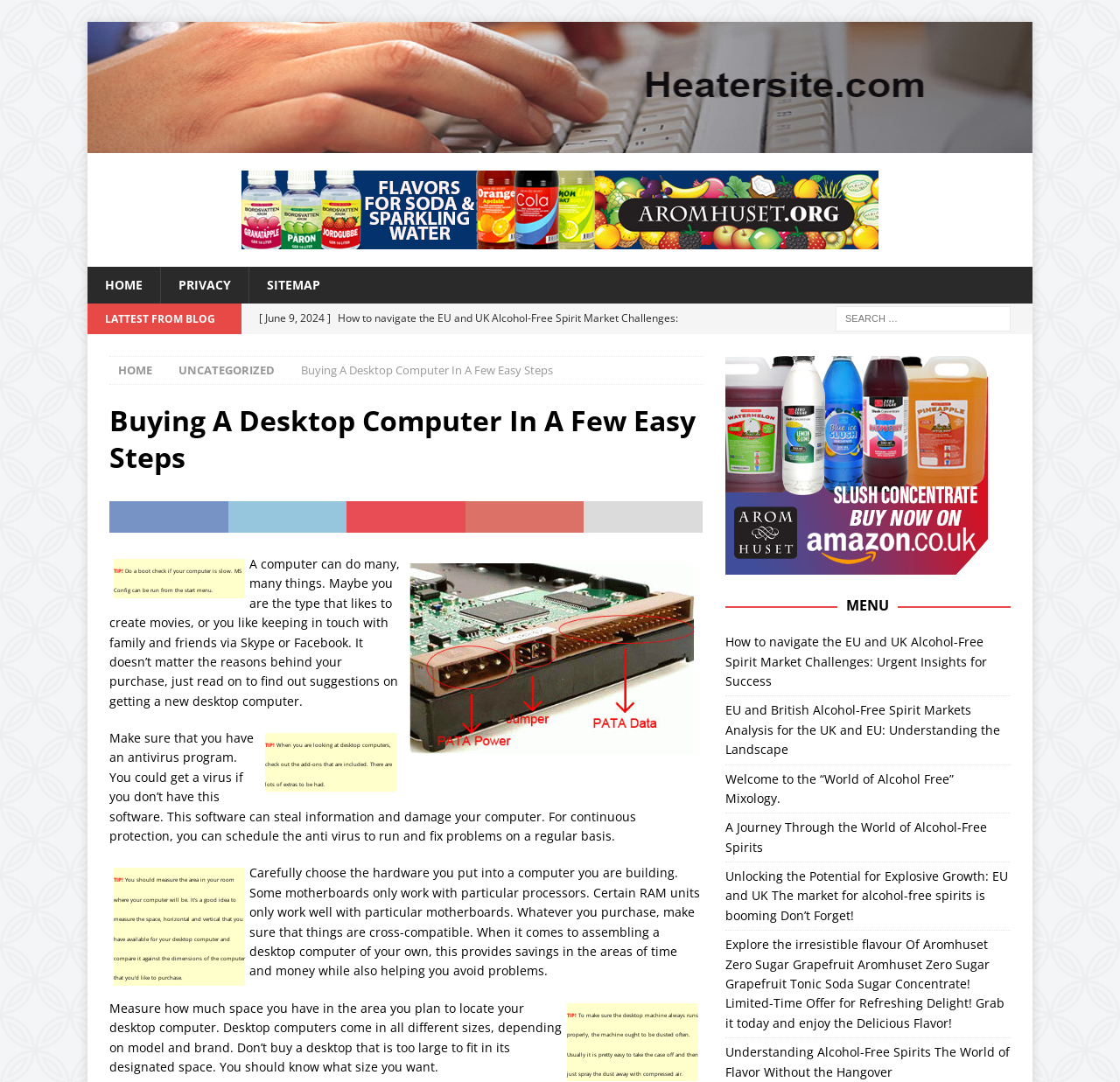Please determine the bounding box coordinates of the element to click in order to execute the following instruction: "Explore the 'MENU'". The coordinates should be four float numbers between 0 and 1, specified as [left, top, right, bottom].

[0.647, 0.552, 0.902, 0.568]